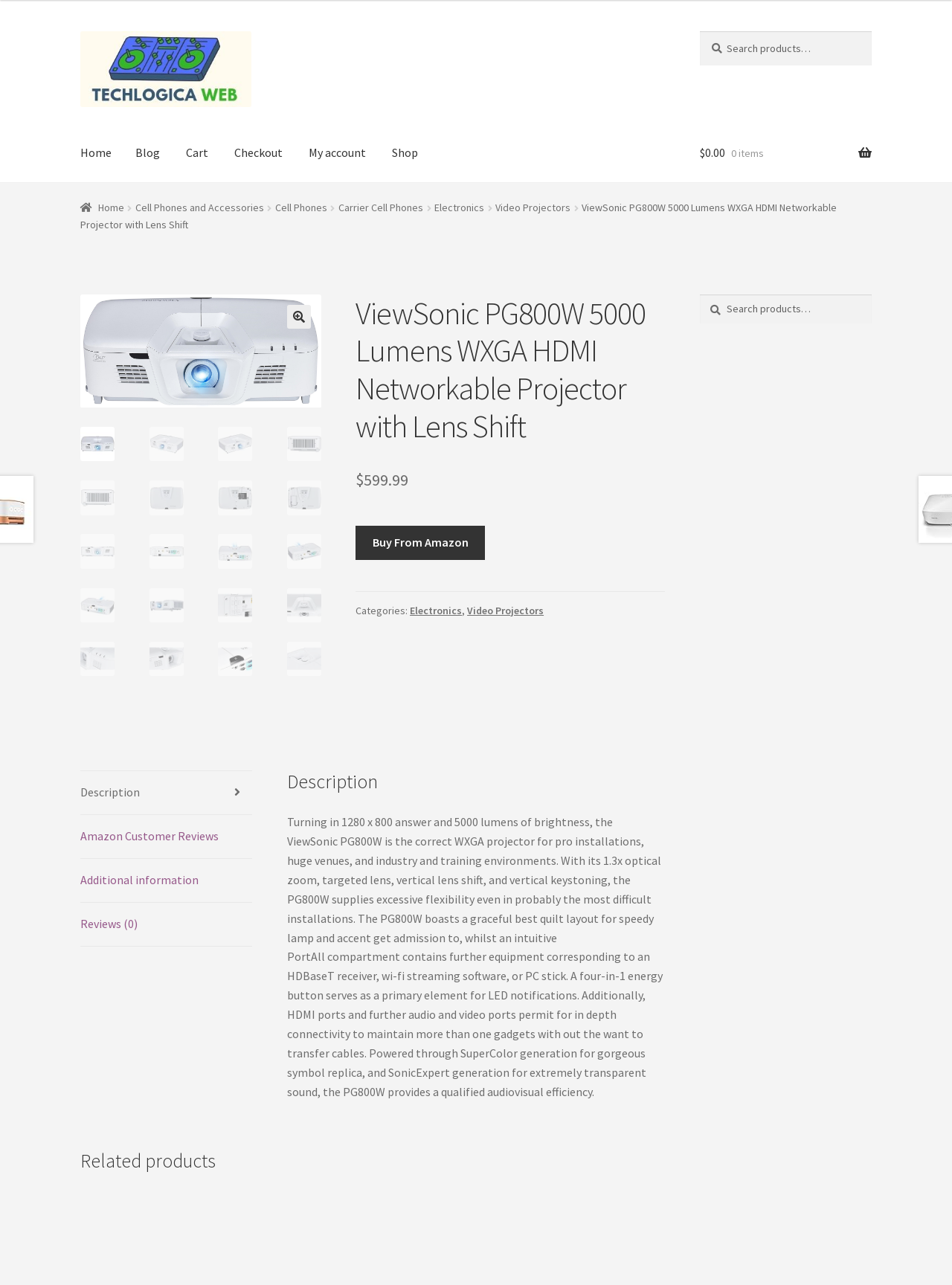Extract the bounding box for the UI element that matches this description: "Home".

[0.084, 0.156, 0.13, 0.167]